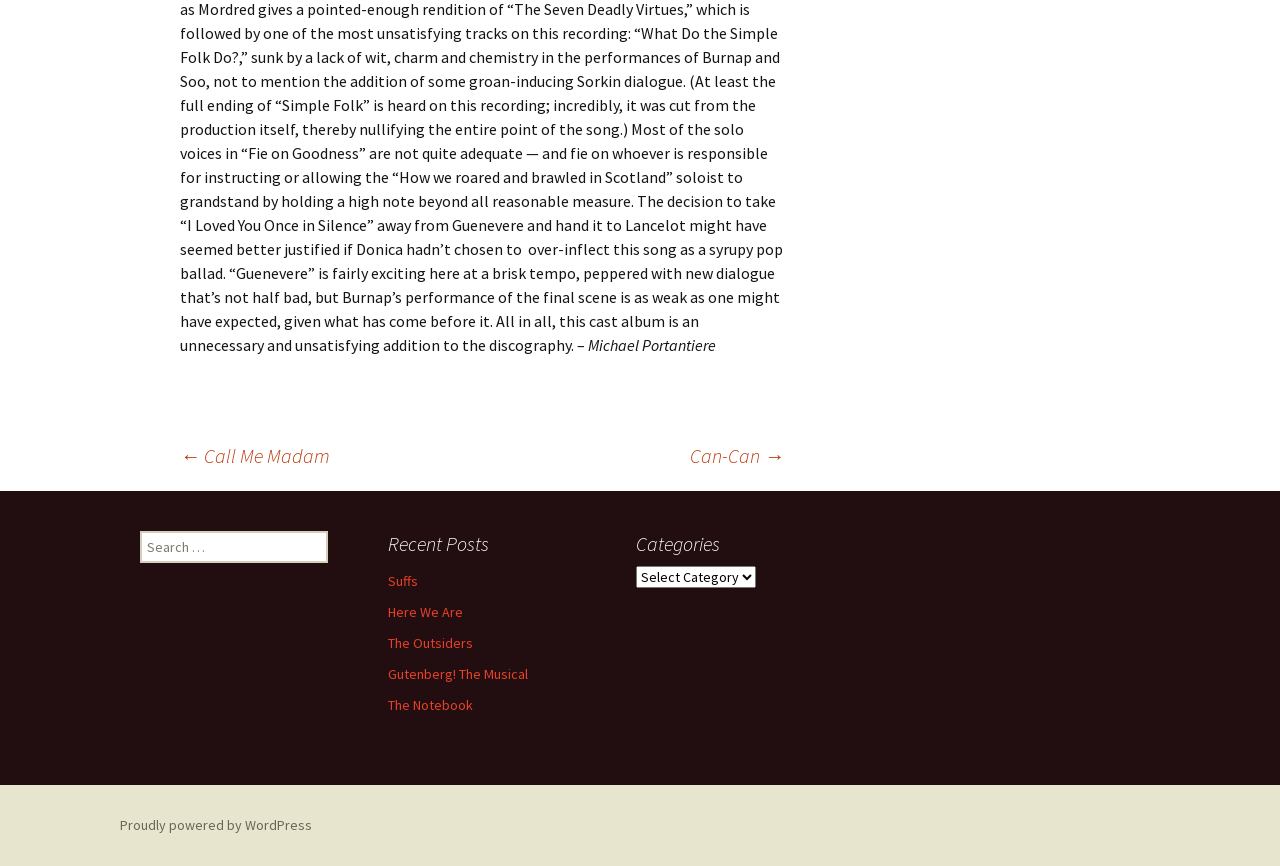Locate the coordinates of the bounding box for the clickable region that fulfills this instruction: "Explore the link to the Association for Educational Communications and Technology (AECT)".

None